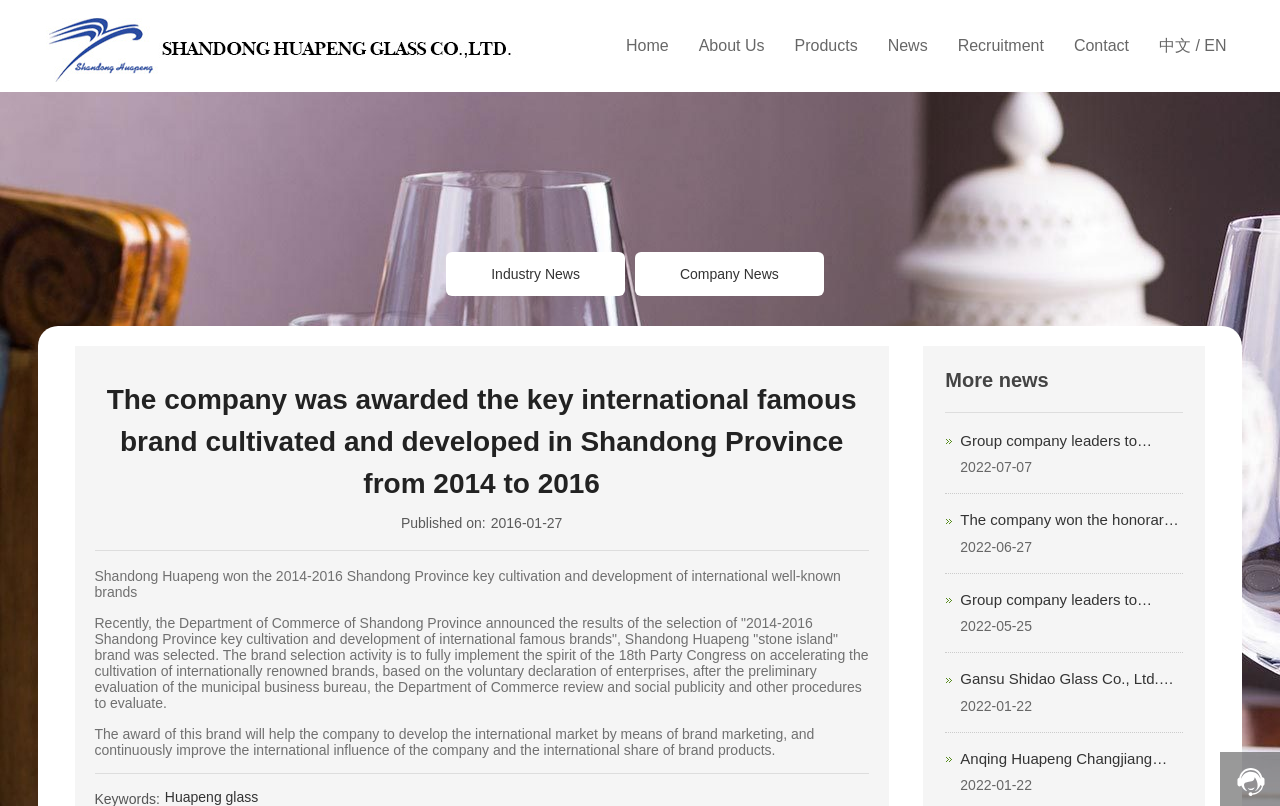Could you find the bounding box coordinates of the clickable area to complete this instruction: "Click the 'Home' link"?

[0.489, 0.029, 0.522, 0.086]